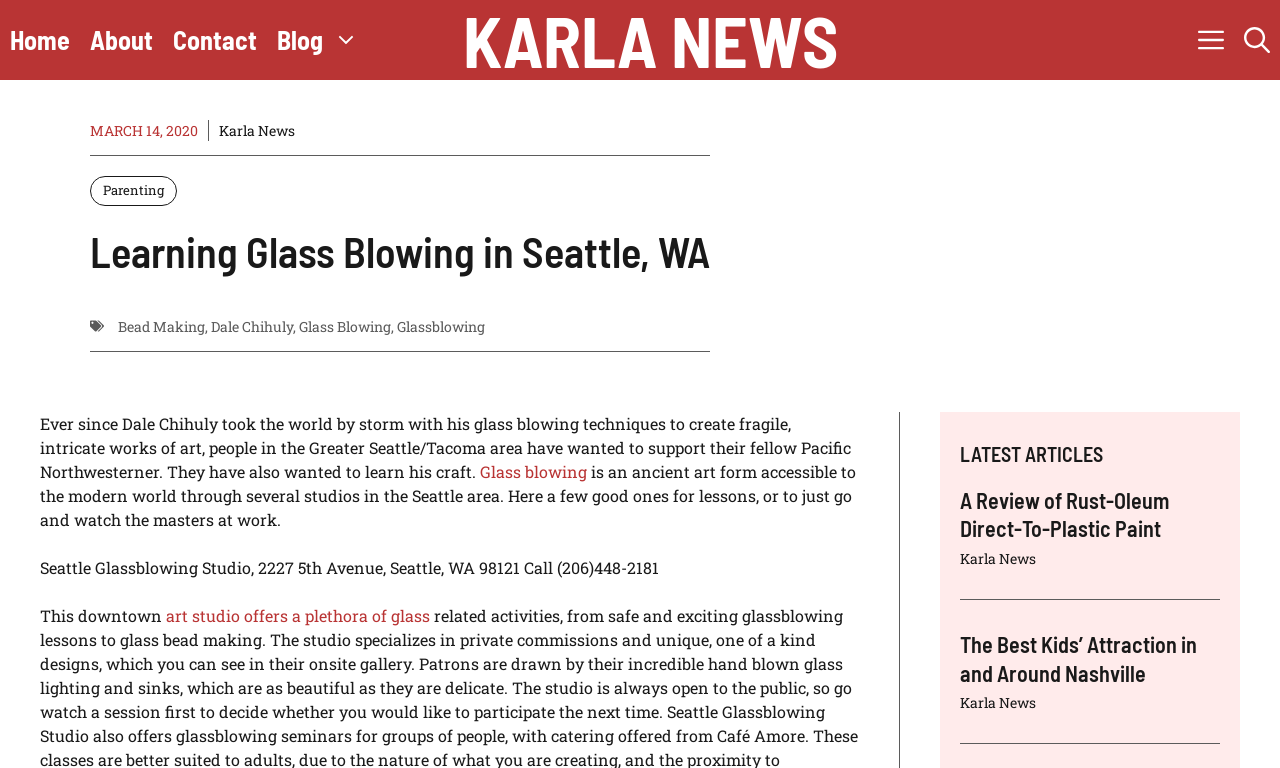Create a detailed narrative of the webpage’s visual and textual elements.

The webpage is about learning glassblowing in Seattle, WA. At the top, there is a primary navigation menu with links to "Home", "About", "Contact", "Blog", and the website's logo "KARLA NEWS". On the right side of the navigation menu, there are two buttons: "Open search" and "Open Off-Canvas Panel".

Below the navigation menu, there is a section with a time indicator showing "MARCH 14, 2020". Next to it, there is a link to "Karla News" and another link to "Parenting". The main heading "Learning Glass Blowing in Seattle, WA" is located below this section.

The main content of the webpage is divided into two columns. The left column has a series of links related to glassblowing, including "Bead Making", "Dale Chihuly", "Glass Blowing", and "Glassblowing". Below these links, there is a paragraph of text describing how people in the Greater Seattle/Tacoma area have been interested in learning glassblowing techniques.

The right column has a section with a heading "LATEST ARTICLES". Below this heading, there are three article summaries, each with a heading and a link to the full article. The articles are about a review of Rust-Oleum Direct-To-Plastic Paint, the best kids' attractions in and around Nashville, and another article with a link to "Karla News".

Throughout the webpage, there are several links to other articles and websites, as well as a few buttons and a time indicator. The overall layout is organized, with clear headings and concise text.